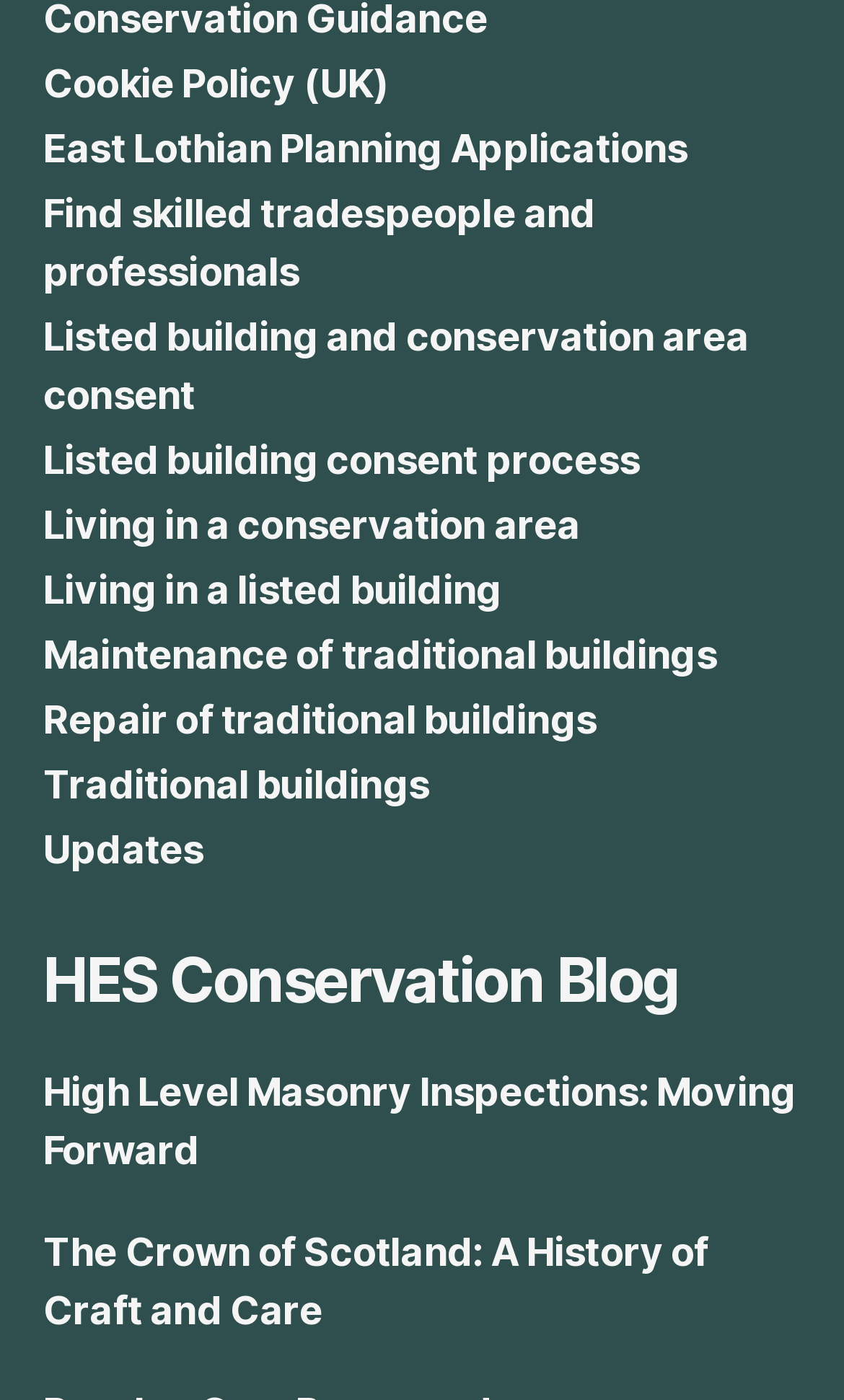Provide a one-word or brief phrase answer to the question:
What is the topic of the blog?

Conservation